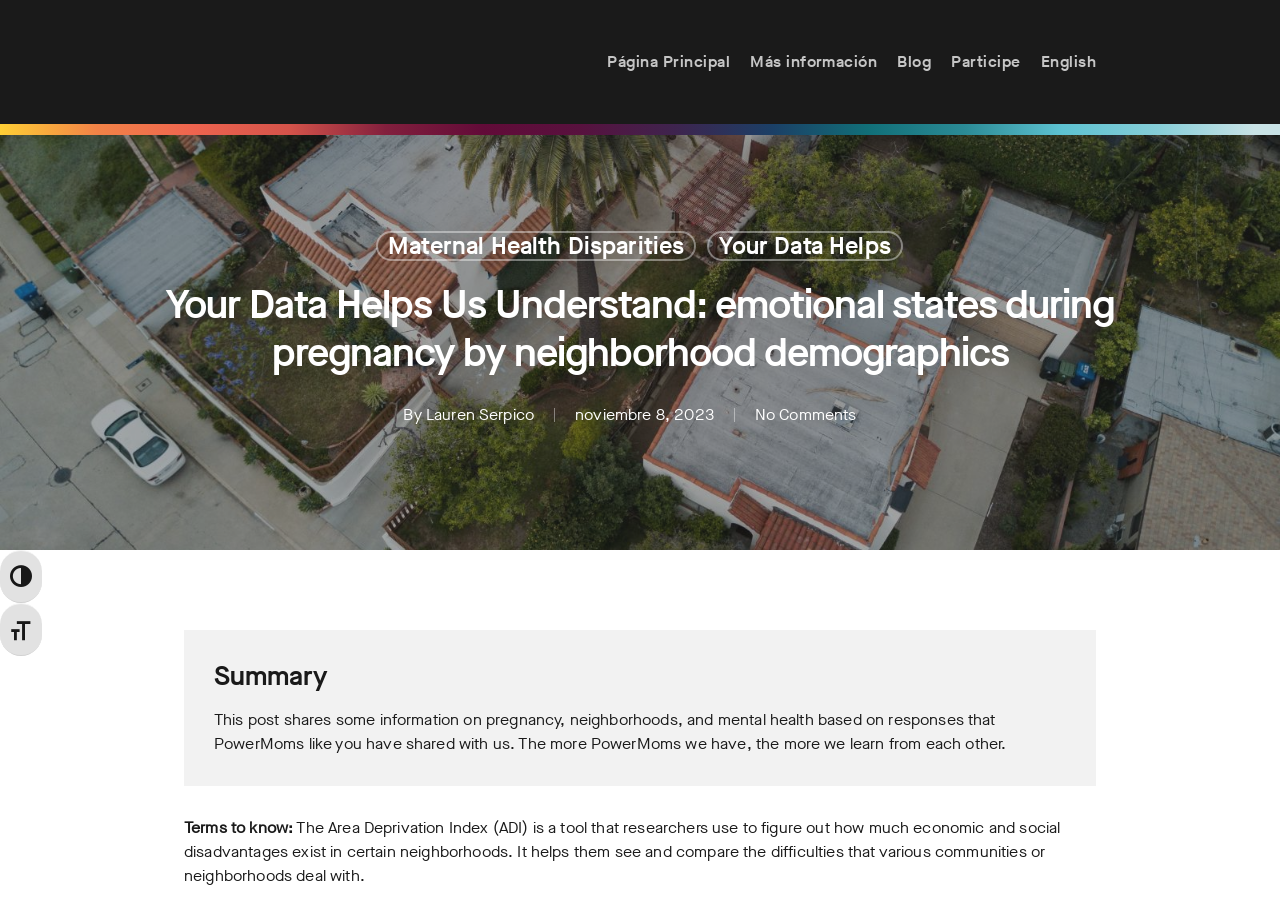Determine the bounding box coordinates of the region I should click to achieve the following instruction: "Read the blog". Ensure the bounding box coordinates are four float numbers between 0 and 1, i.e., [left, top, right, bottom].

[0.701, 0.058, 0.728, 0.08]